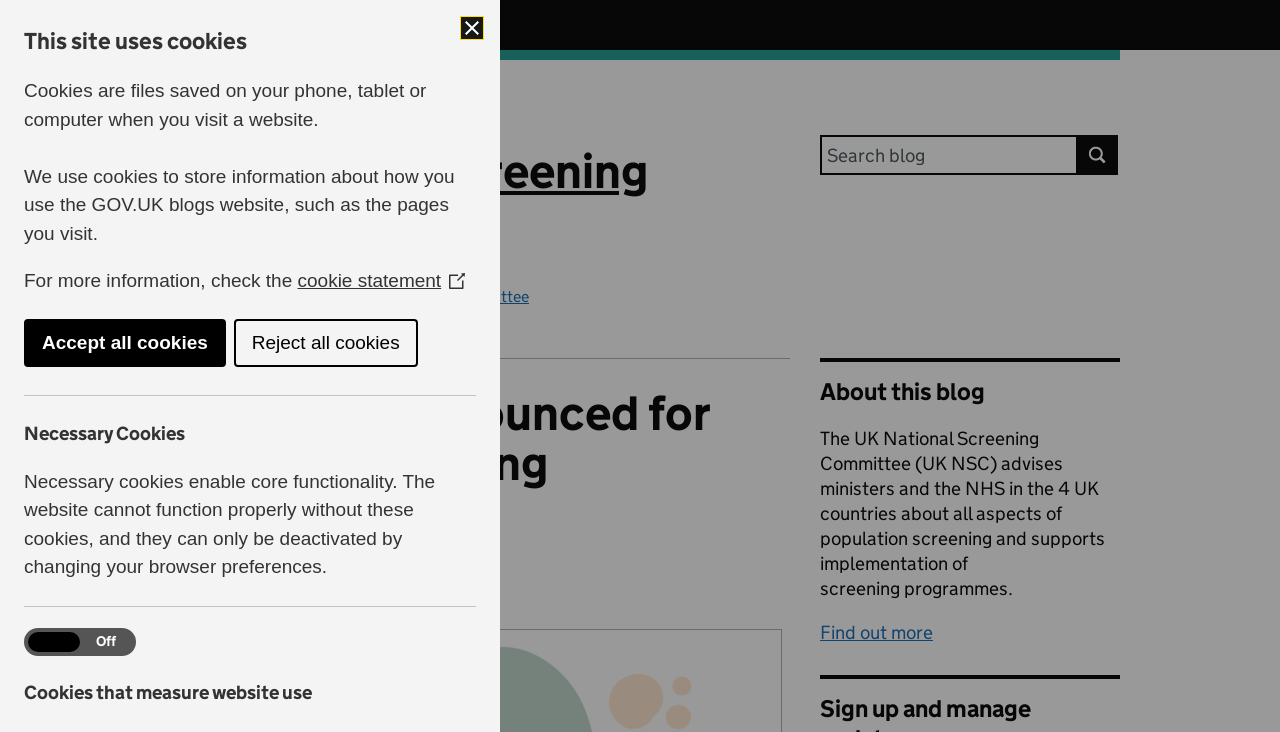Please specify the bounding box coordinates of the clickable region necessary for completing the following instruction: "Search for something". The coordinates must consist of four float numbers between 0 and 1, i.e., [left, top, right, bottom].

[0.641, 0.184, 0.842, 0.239]